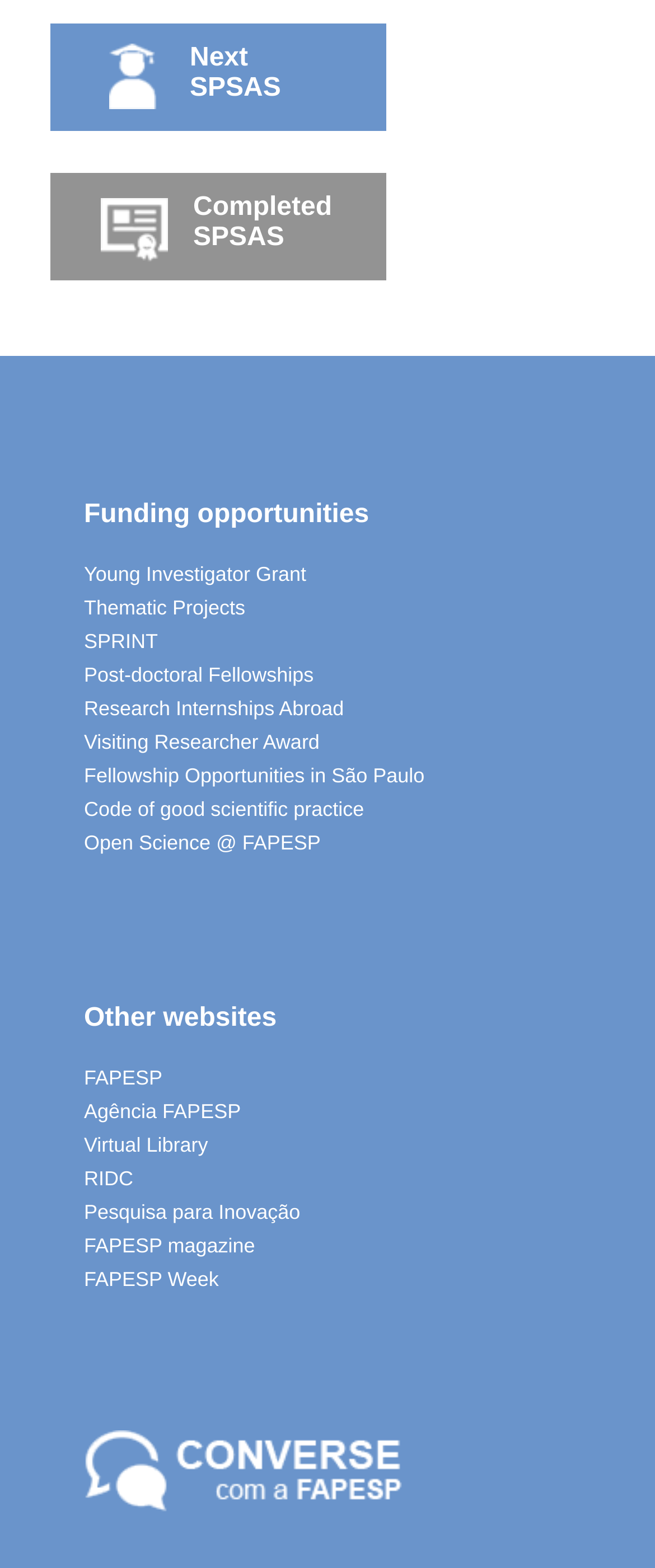Identify the bounding box coordinates of the region that needs to be clicked to carry out this instruction: "Explore Young Investigator Grant". Provide these coordinates as four float numbers ranging from 0 to 1, i.e., [left, top, right, bottom].

[0.128, 0.355, 0.648, 0.377]